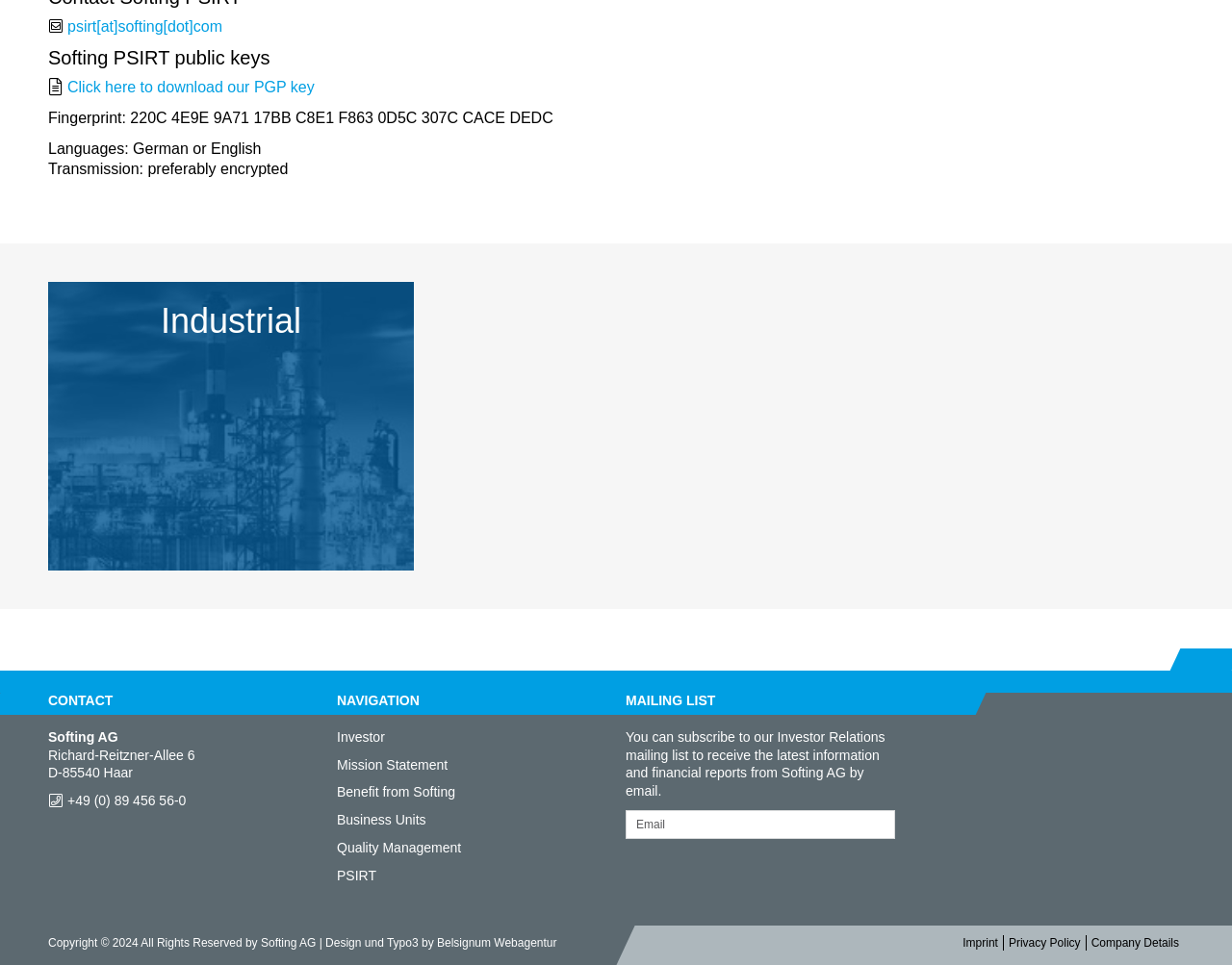Please identify the bounding box coordinates of the element that needs to be clicked to perform the following instruction: "Click to download the PGP key".

[0.055, 0.082, 0.255, 0.099]